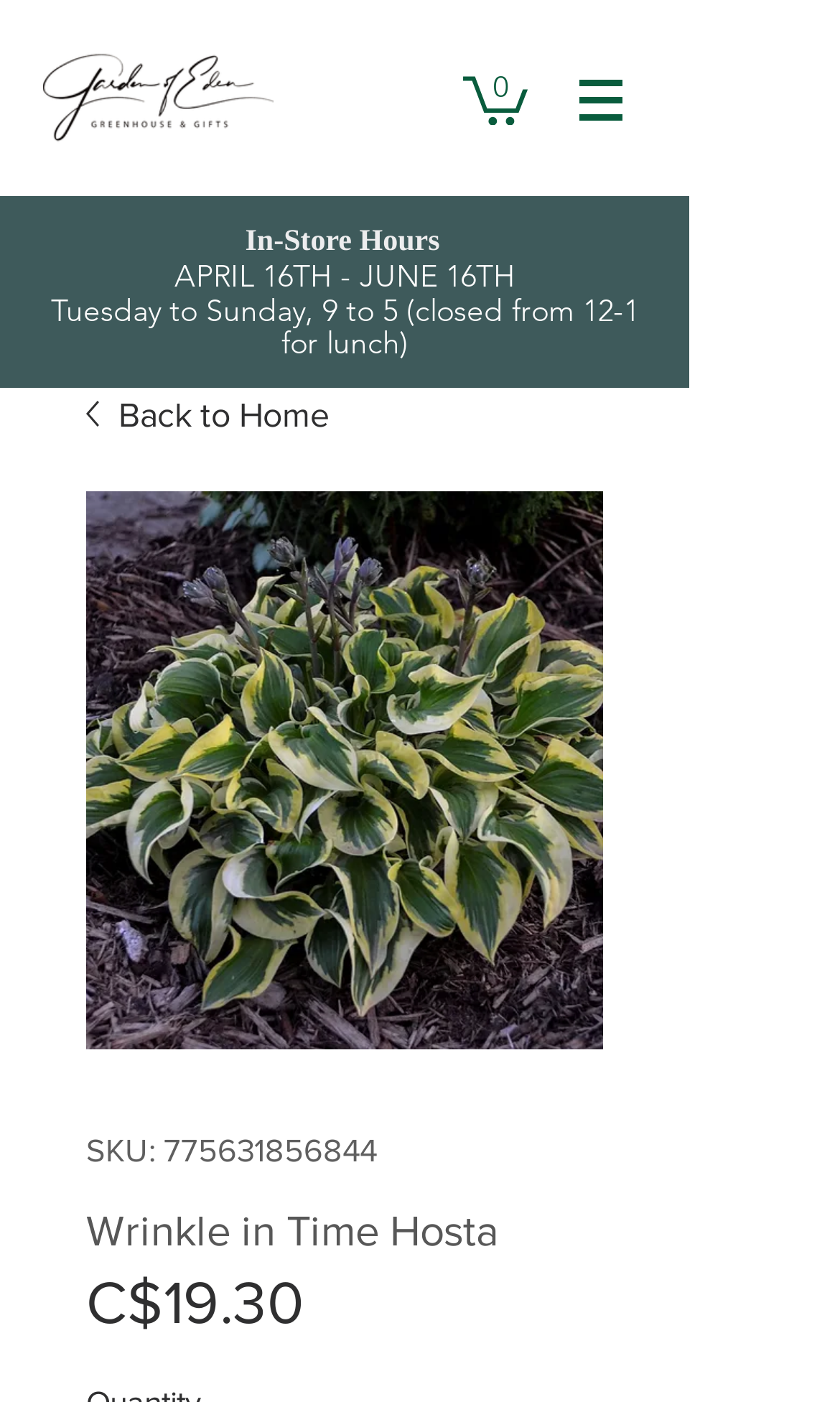Provide a thorough description of this webpage.

This webpage is about a specific type of Hosta plant, 'Wrinkle in Time'. At the top left, there is a link to an unknown destination. Next to it, on the top right, is a link to a cart with 0 items, accompanied by an SVG icon. Below these links, there is a navigation menu labeled 'Site' with a button that has a popup menu, and an image beside it.

The main content of the page is divided into a region labeled 'Slideshow', which takes up most of the page. Within this region, there is a heading that displays the in-store hours from April 16th to June 16th. Below this, there is a link to go back to the home page, accompanied by a small image. 

The main focus of the page is on the 'Wrinkle in Time Hosta', which is displayed with a large image. The image is positioned below the in-store hours and above the product details. The product details include the SKU number, the product name 'Wrinkle in Time Hosta', and the price of C$19.30. The price is labeled as such, and is positioned below the product name.